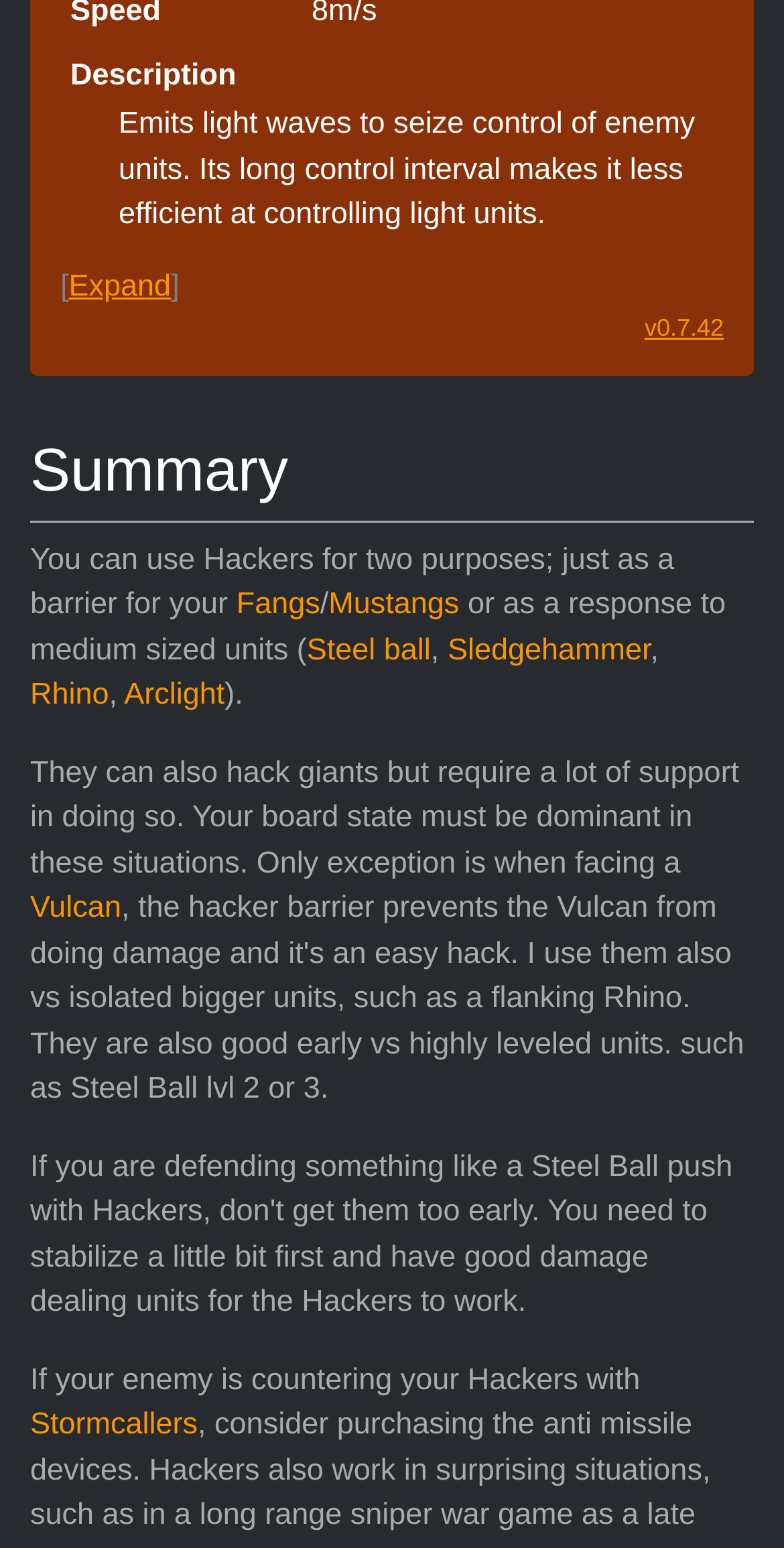Analyze the image and answer the question with as much detail as possible: 
What units can Hackers hack?

The webpage mentions that Hackers can hack giants, but require a lot of support, and they can also control light units, although their long control interval makes them less efficient at doing so.